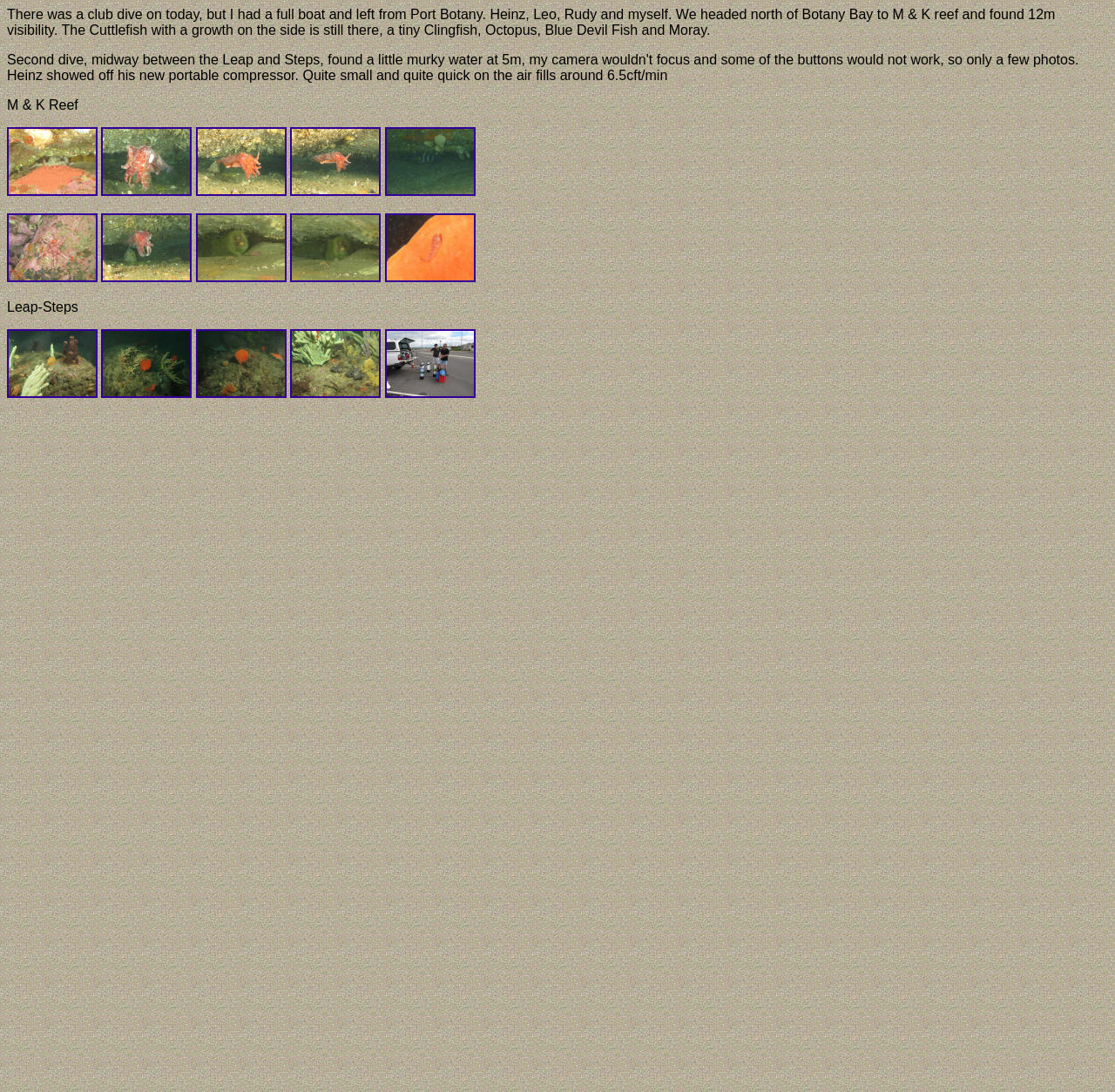What is the name of the reef?
With the help of the image, please provide a detailed response to the question.

The name of the reef is mentioned in the text as 'M & K Reef', which is a specific location where the dive took place.